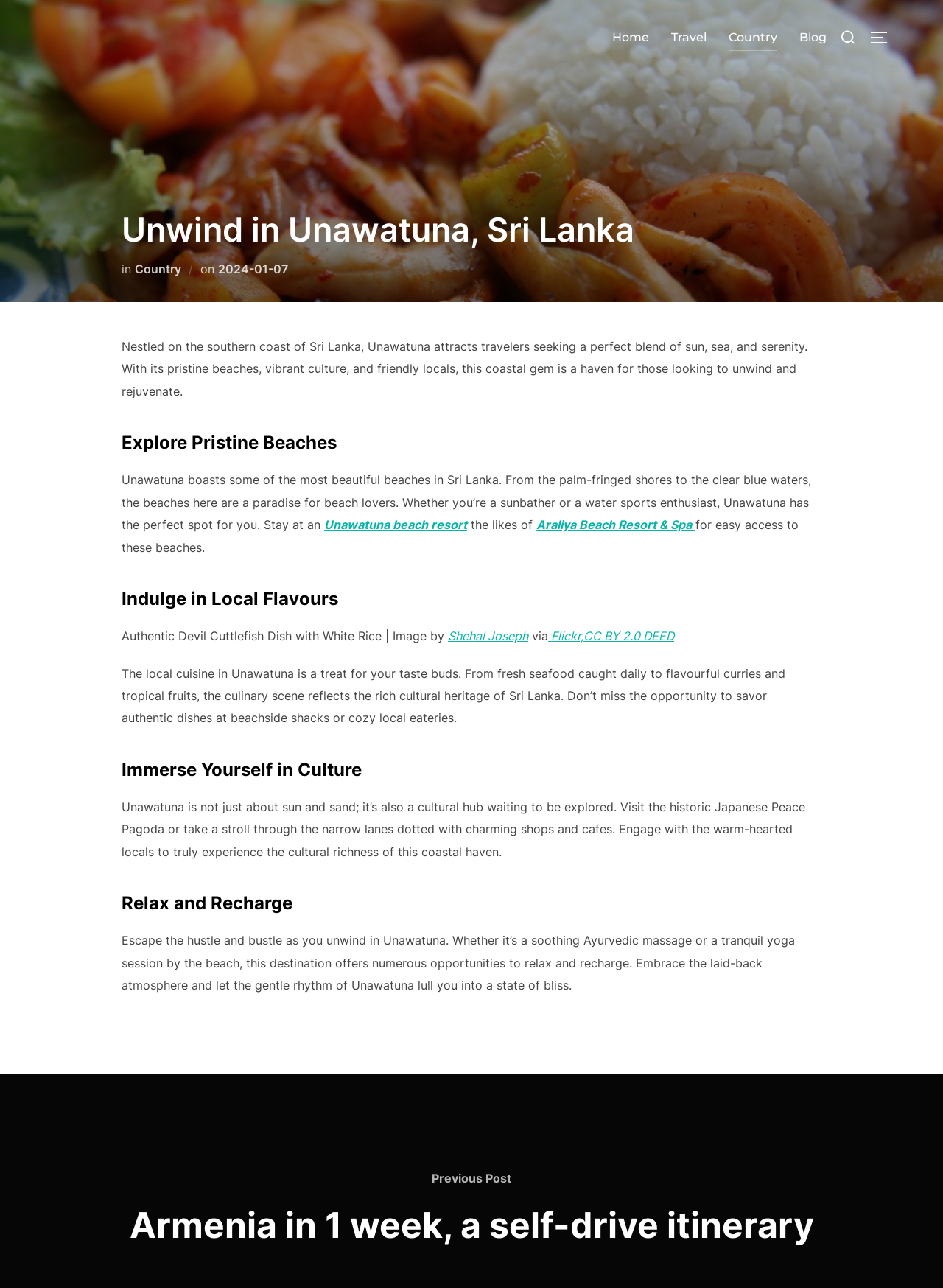Provide your answer in a single word or phrase: 
What type of cuisine can be found in Unawatuna?

Sri Lankan